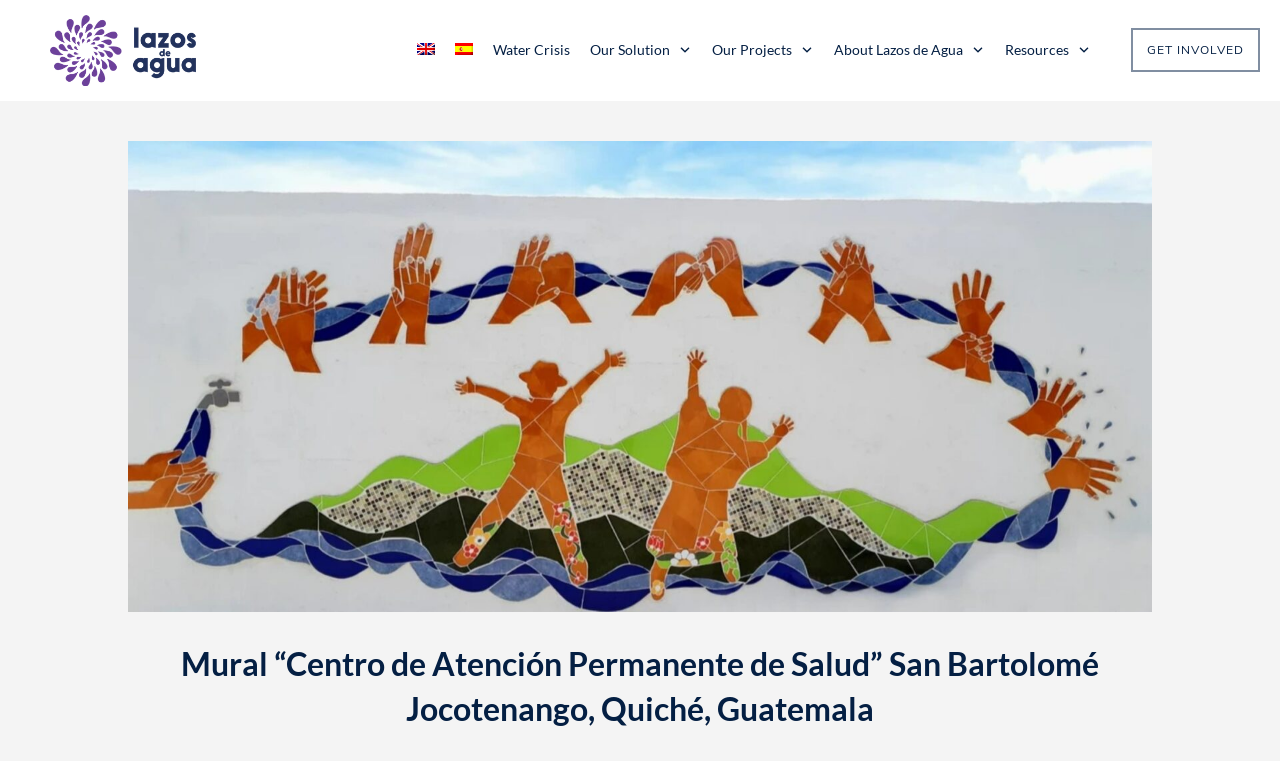Provide a brief response to the question below using a single word or phrase: 
What is the theme of the mural depicted on this webpage?

Health